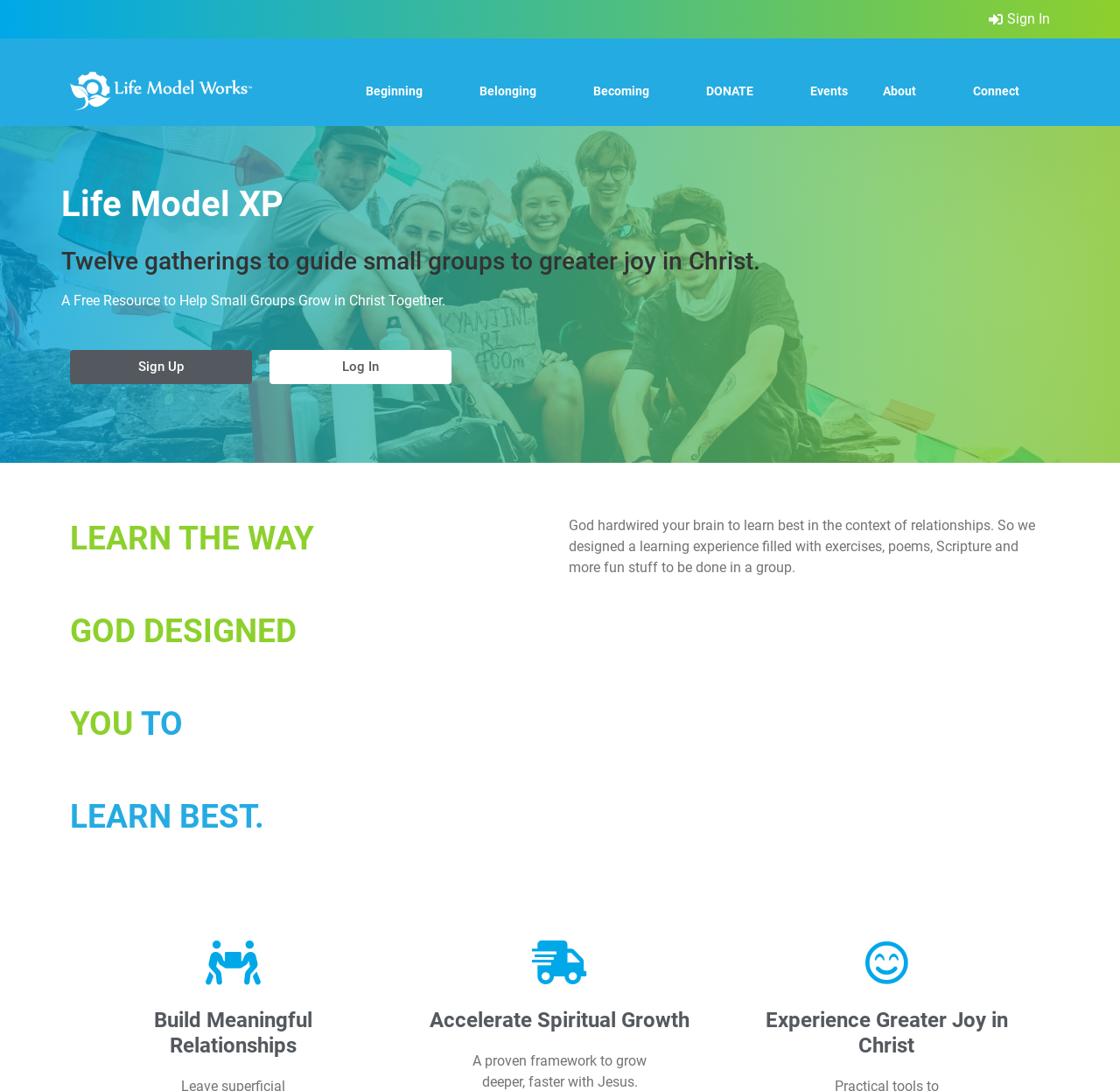Elaborate on the information and visuals displayed on the webpage.

This webpage is about Life Model XP, a free resource designed to help small groups grow in Christ together. At the top right corner, there is a "Sign In" link, and next to it, a logo with the text "Life Model XP - Life Model Works". Below the logo, there are several menu items, including "Beginning", "Belonging", "Becoming", "DONATE", "Events", "About", and "Connect", each with a dropdown menu.

The main content of the webpage is divided into sections. The first section has a heading "Life Model XP" and a subheading "Twelve gatherings to guide small groups to greater joy in Christ." Below this, there is a brief description of the resource, stating that it is a free resource to help small groups grow in Christ together.

The next section has a heading "LEARN THE WAY" and a series of subheadings that appear to be a poetic or inspirational passage. Below this, there is a paragraph of text that explains the design of the learning experience, stating that it is filled with exercises, poems, Scripture, and other fun activities to be done in a group.

The final section of the webpage has three columns, each with a heading and a brief description. The first column is about building meaningful relationships, the second is about accelerating spiritual growth, and the third is about experiencing greater joy in Christ. There is also a tagline at the bottom of the page, stating "A proven framework to grow deeper, faster with Jesus."